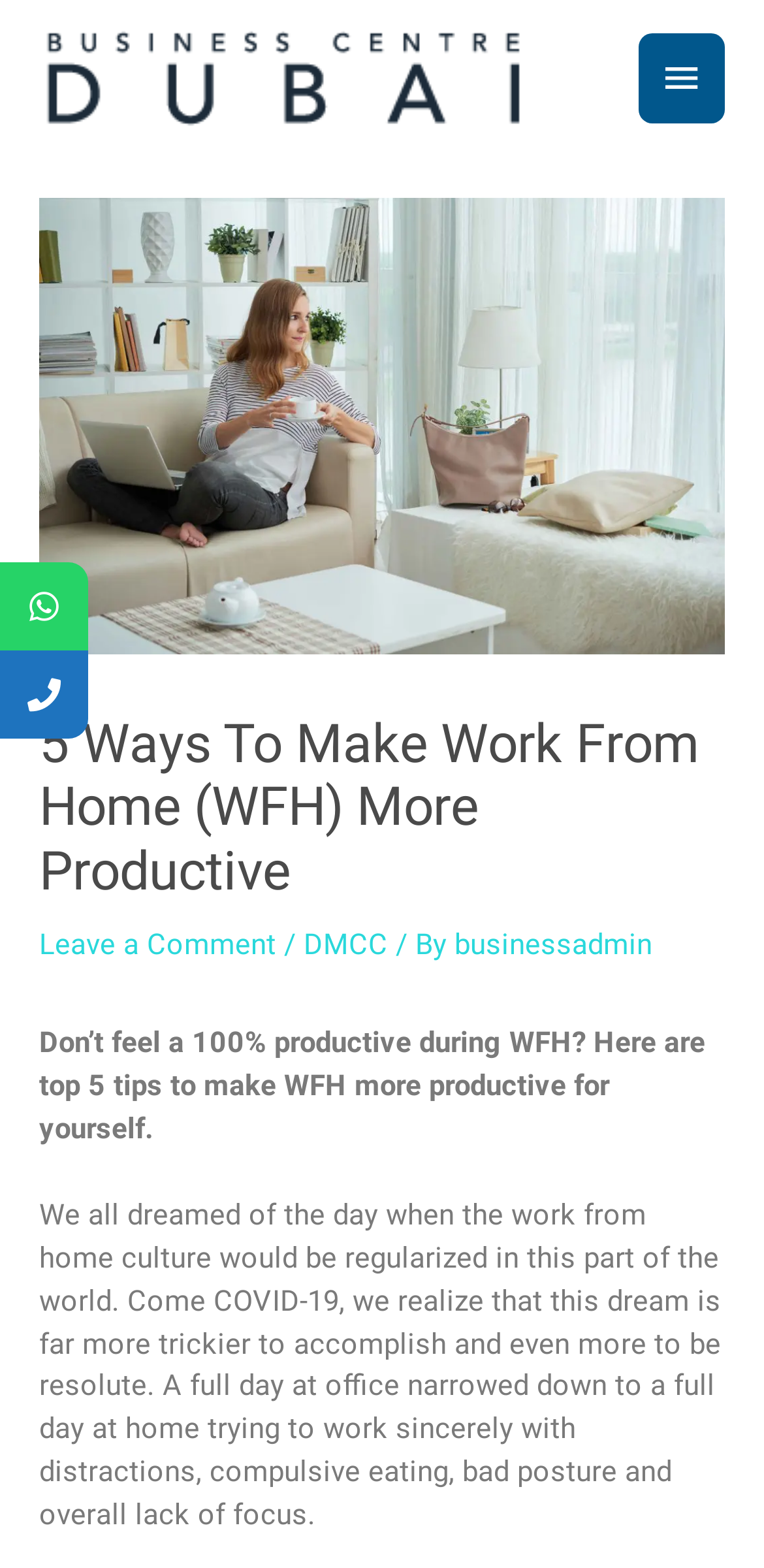How many social media links are available?
Refer to the screenshot and answer in one word or phrase.

2